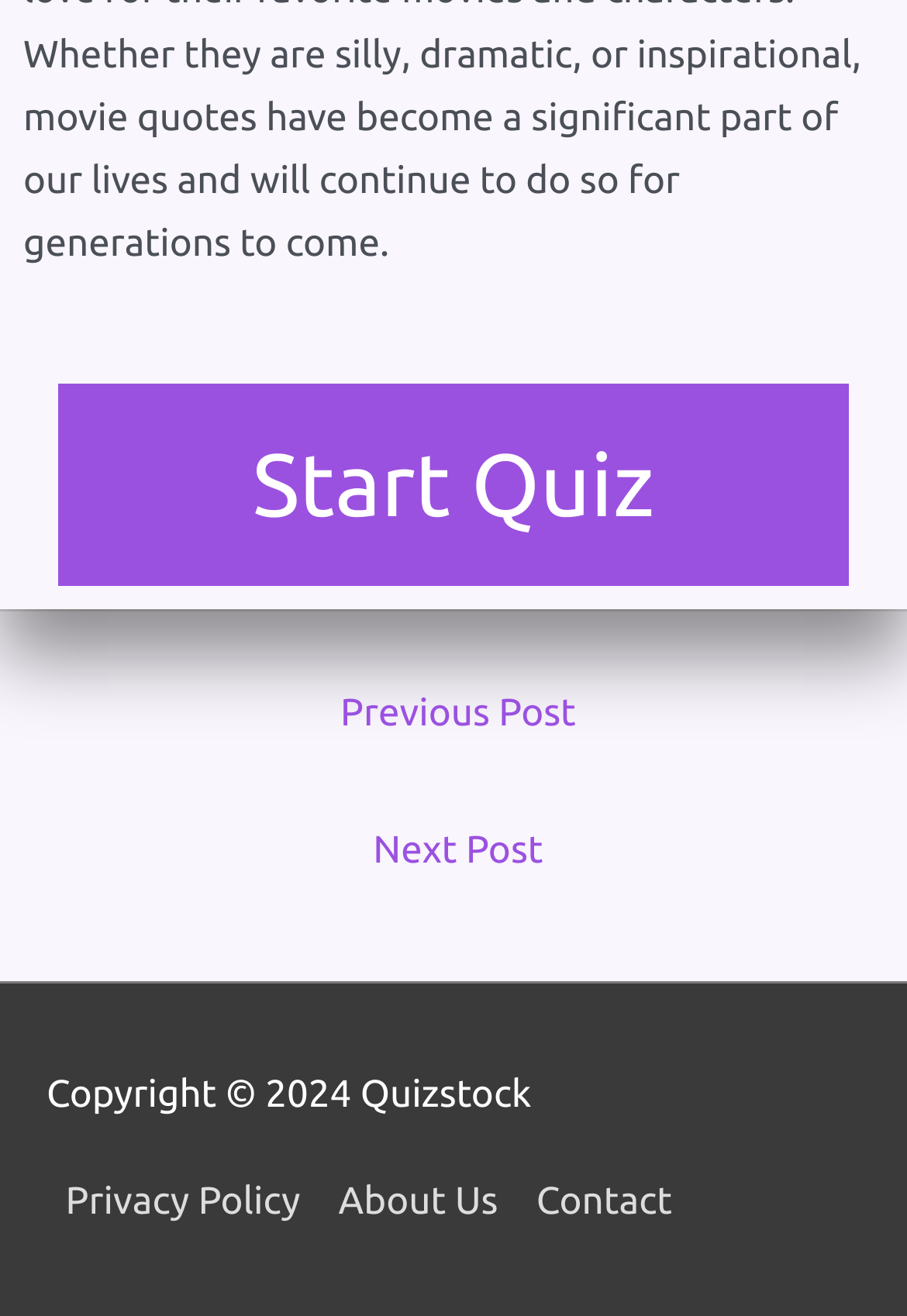Show the bounding box coordinates for the HTML element described as: "Start Quiz".

[0.065, 0.292, 0.935, 0.446]